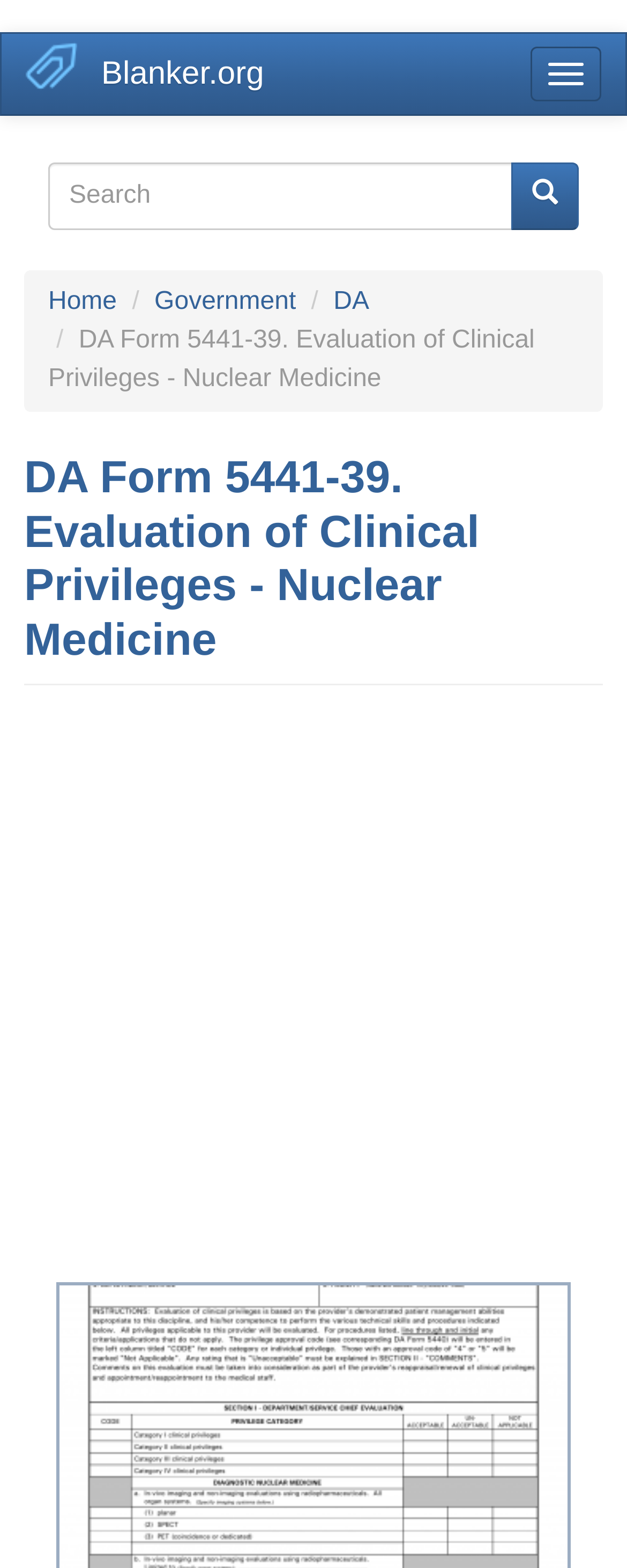What is the search button for?
Ensure your answer is thorough and detailed.

The search button is part of the search form, and its presence suggests that it is used to submit the search query entered in the textbox, allowing users to retrieve relevant results.